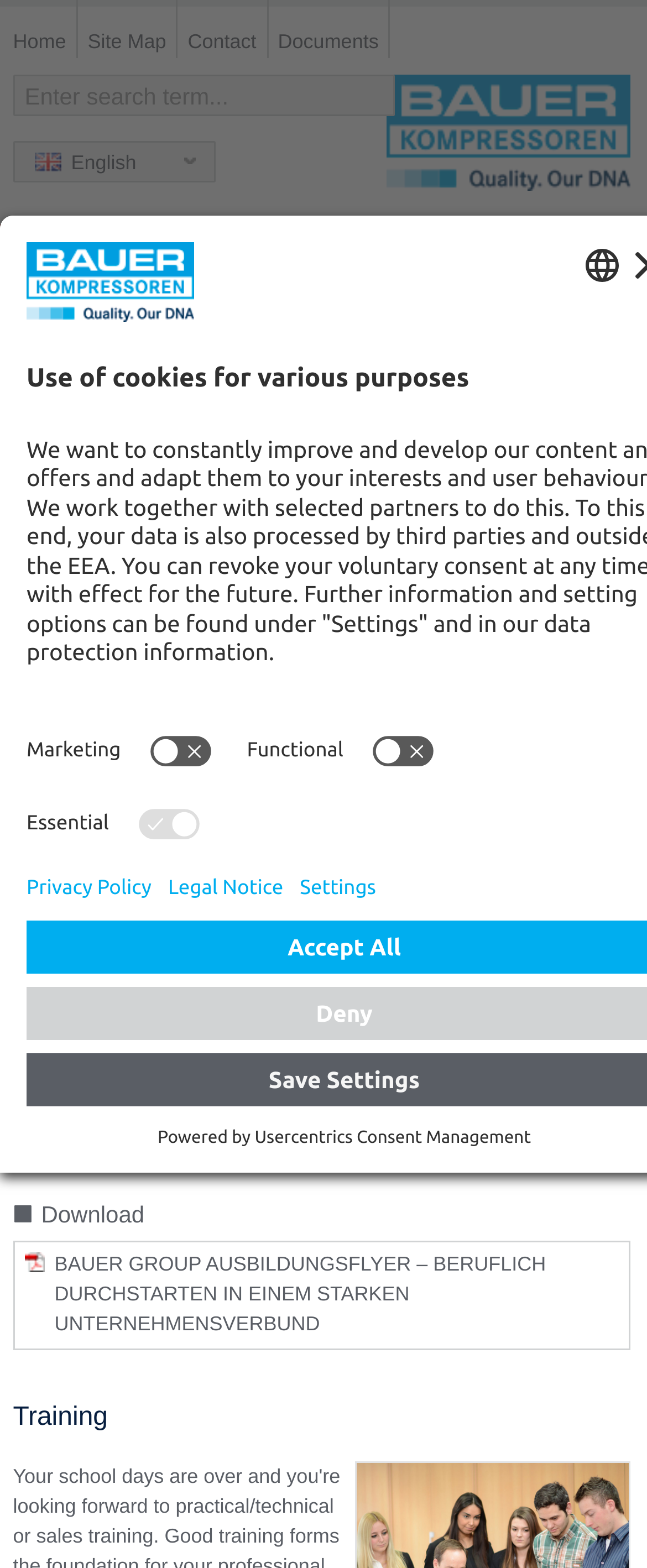Please identify the bounding box coordinates of the clickable area that will allow you to execute the instruction: "Open Privacy Settings".

[0.0, 0.676, 0.113, 0.722]